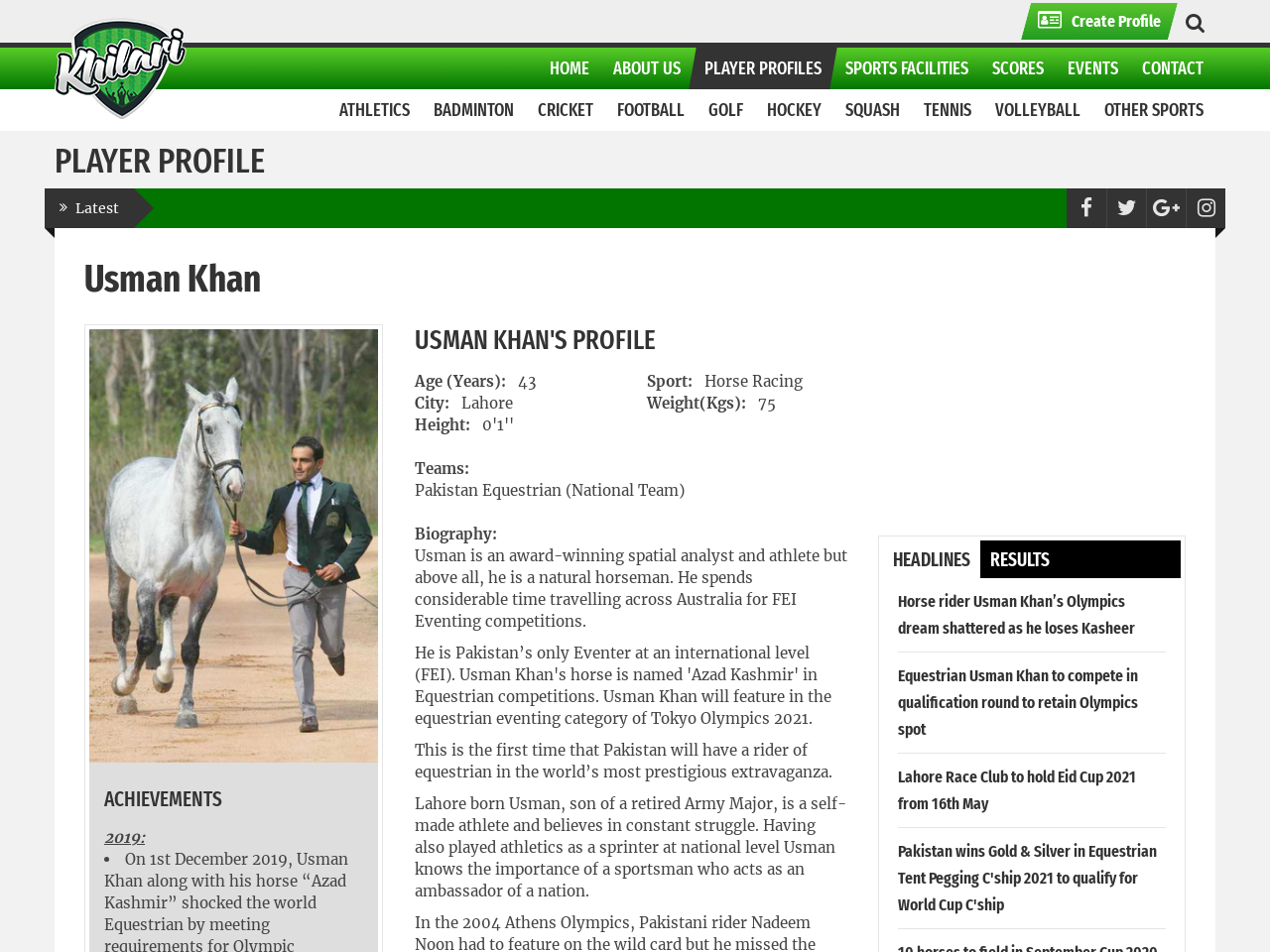Specify the bounding box coordinates of the region I need to click to perform the following instruction: "Check the latest news about Usman Khan". The coordinates must be four float numbers in the range of 0 to 1, i.e., [left, top, right, bottom].

[0.707, 0.621, 0.894, 0.671]